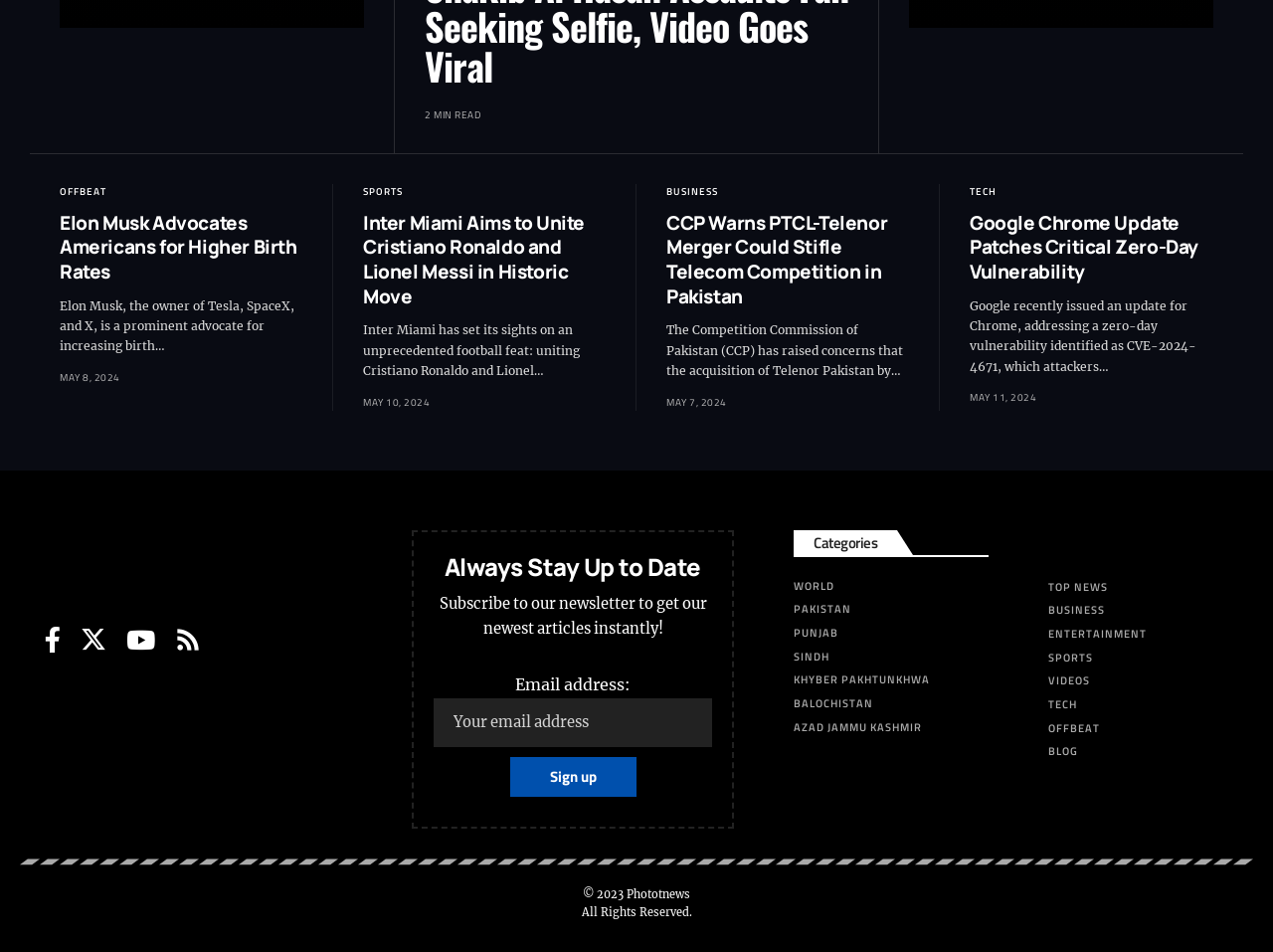How many categories are listed? Observe the screenshot and provide a one-word or short phrase answer.

9